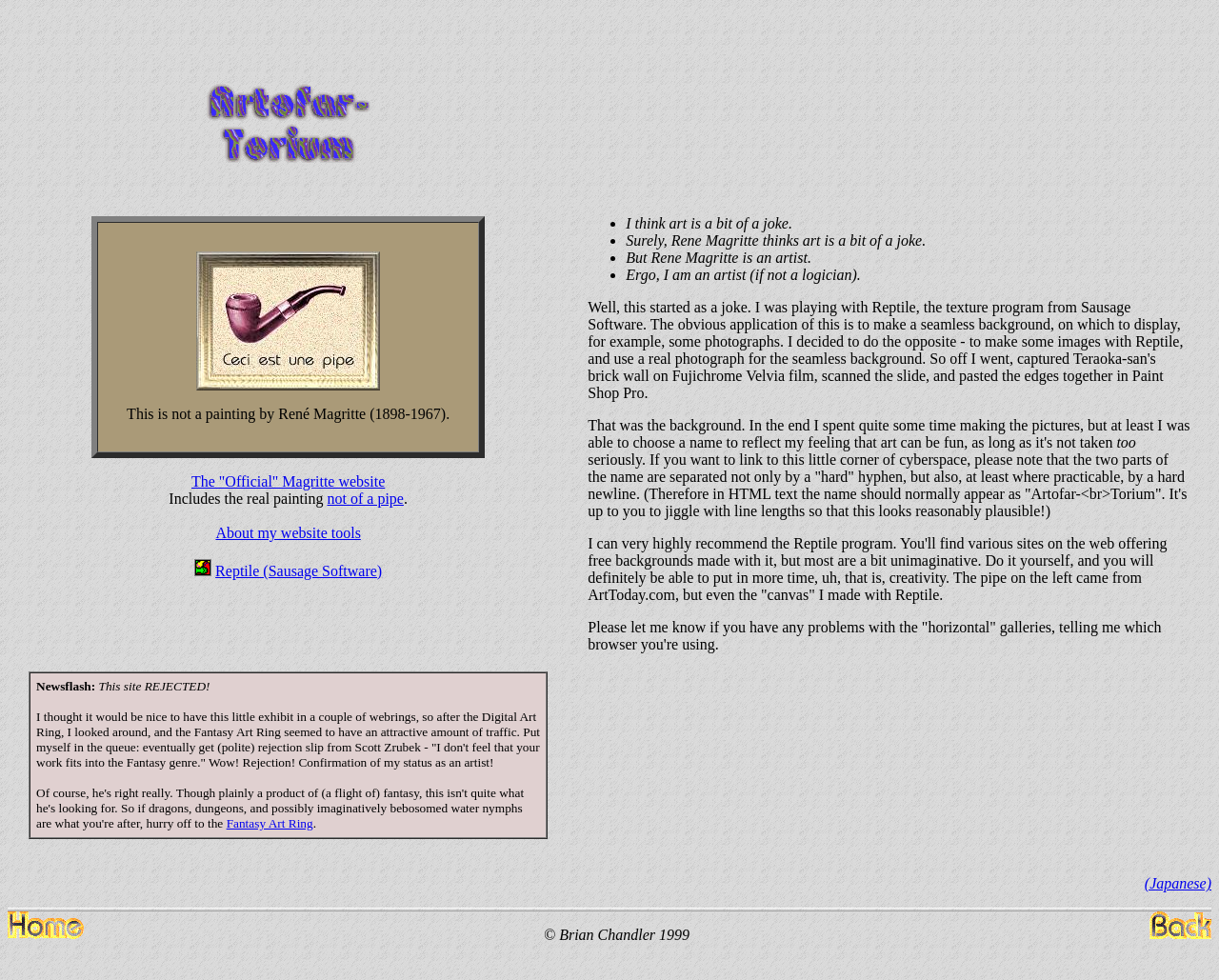Refer to the screenshot and answer the following question in detail:
What is the name of the program used to create the images?

The name of the program used to create the images can be found in the text 'I was playing with Reptile, the texture program from Sausage Software.' This suggests that the program Reptile was used to create the images on the website.